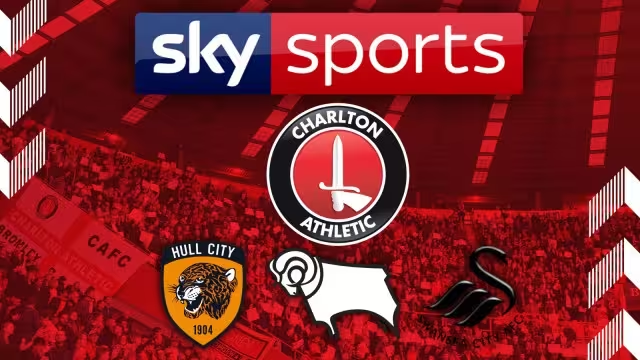What is the background of the image?
Please answer the question as detailed as possible based on the image.

The background displays a blurred image of a crowded stadium, enhancing the excitement surrounding these fixtures.